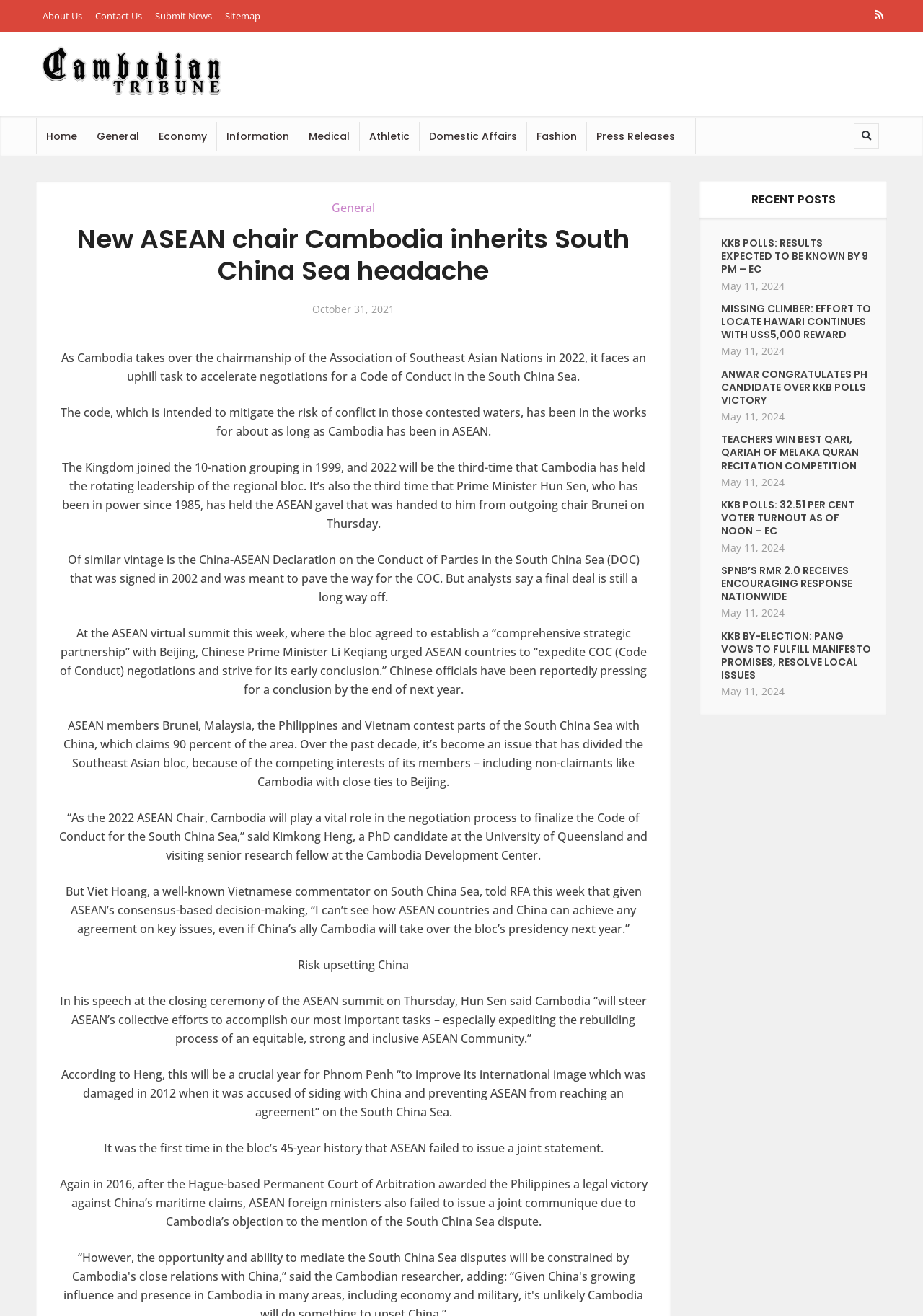What is the name of the PhD candidate quoted in the article?
Give a one-word or short phrase answer based on the image.

Kimkong Heng